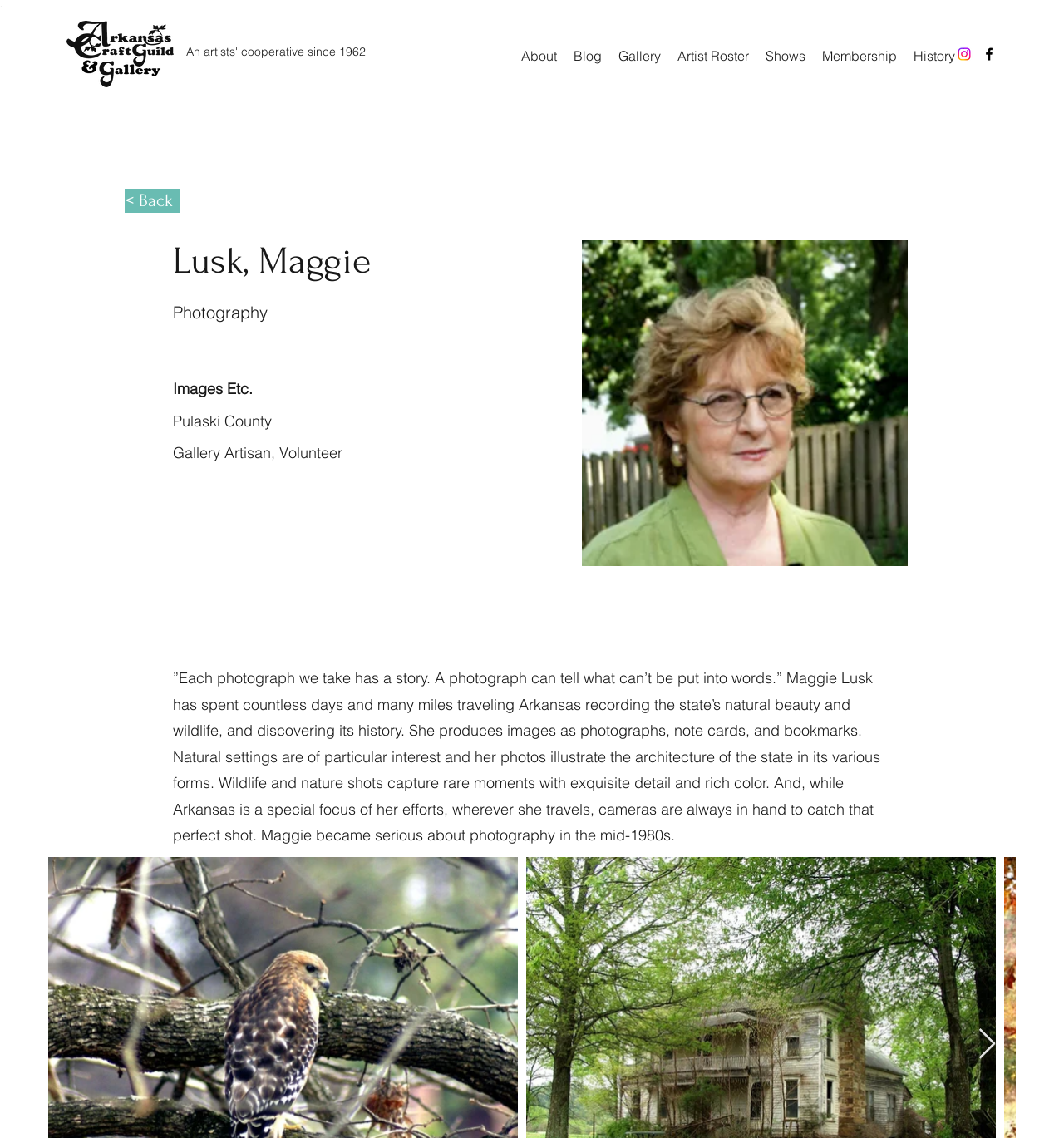What is the name of the artist?
Give a thorough and detailed response to the question.

The name of the artist can be found in the heading element 'Lusk, Maggie' with bounding box coordinates [0.163, 0.211, 0.52, 0.248].